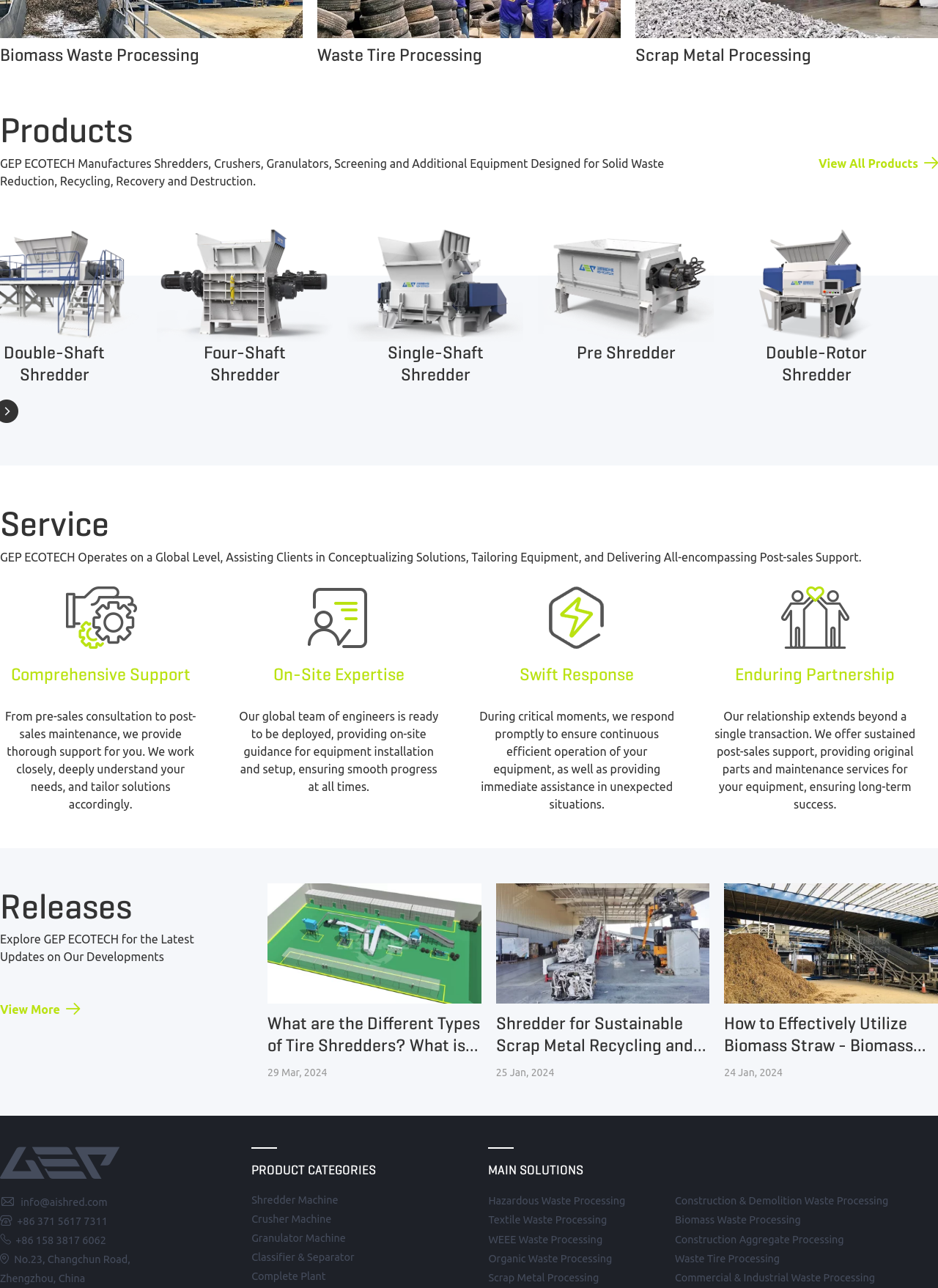What is the contact email address of GEP ECOTECH?
Respond with a short answer, either a single word or a phrase, based on the image.

info@aishred.com